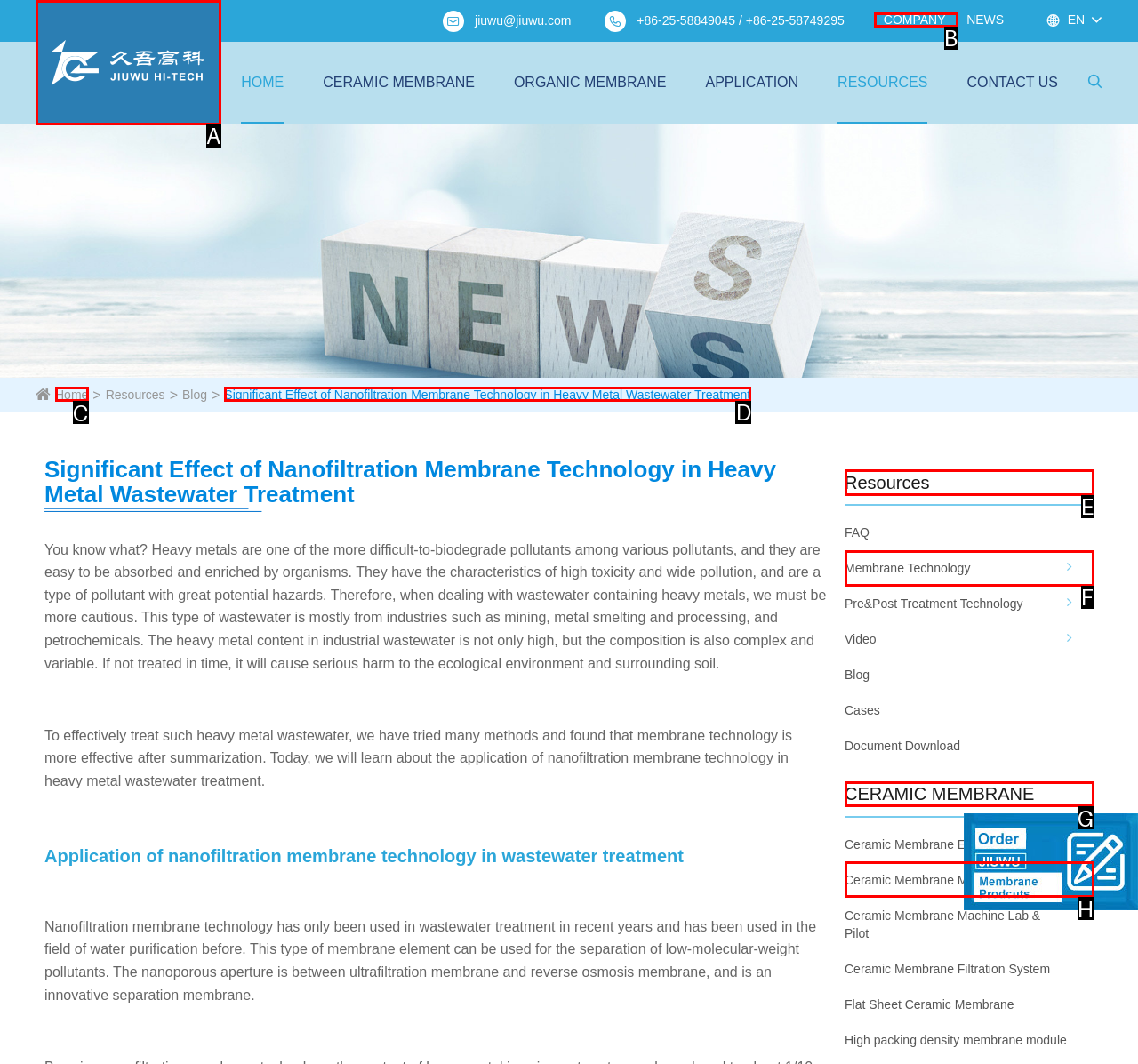Select the letter of the element you need to click to complete this task: Click the 'Significant Effect of Nanofiltration Membrane Technology in Heavy Metal Wastewater Treatment' link
Answer using the letter from the specified choices.

D